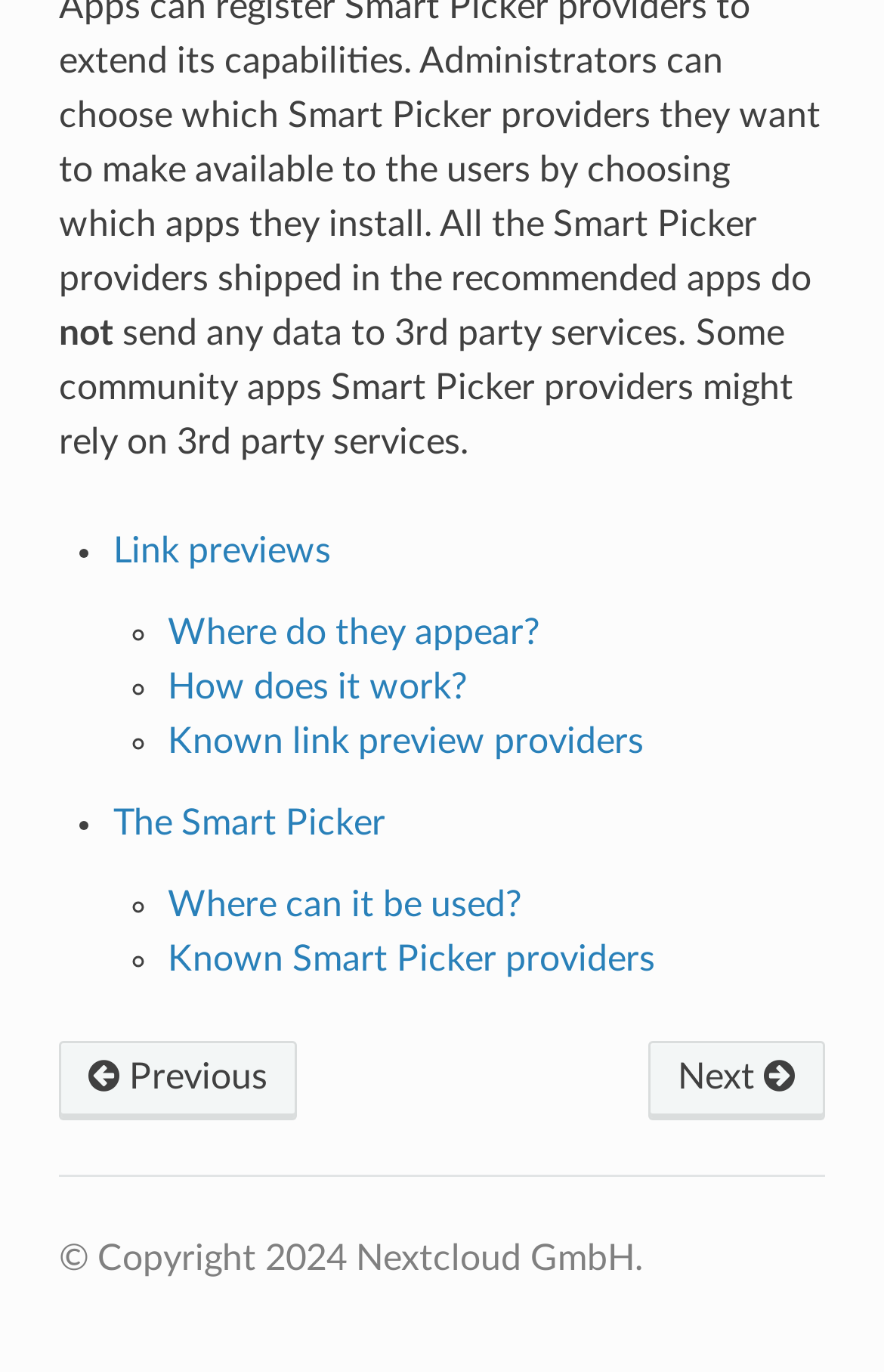How many sections are there in the main content?
Kindly answer the question with as much detail as you can.

The main content of the webpage appears to be divided into two sections, one discussing link previews and the other discussing the Smart Picker, based on the list markers and link texts.